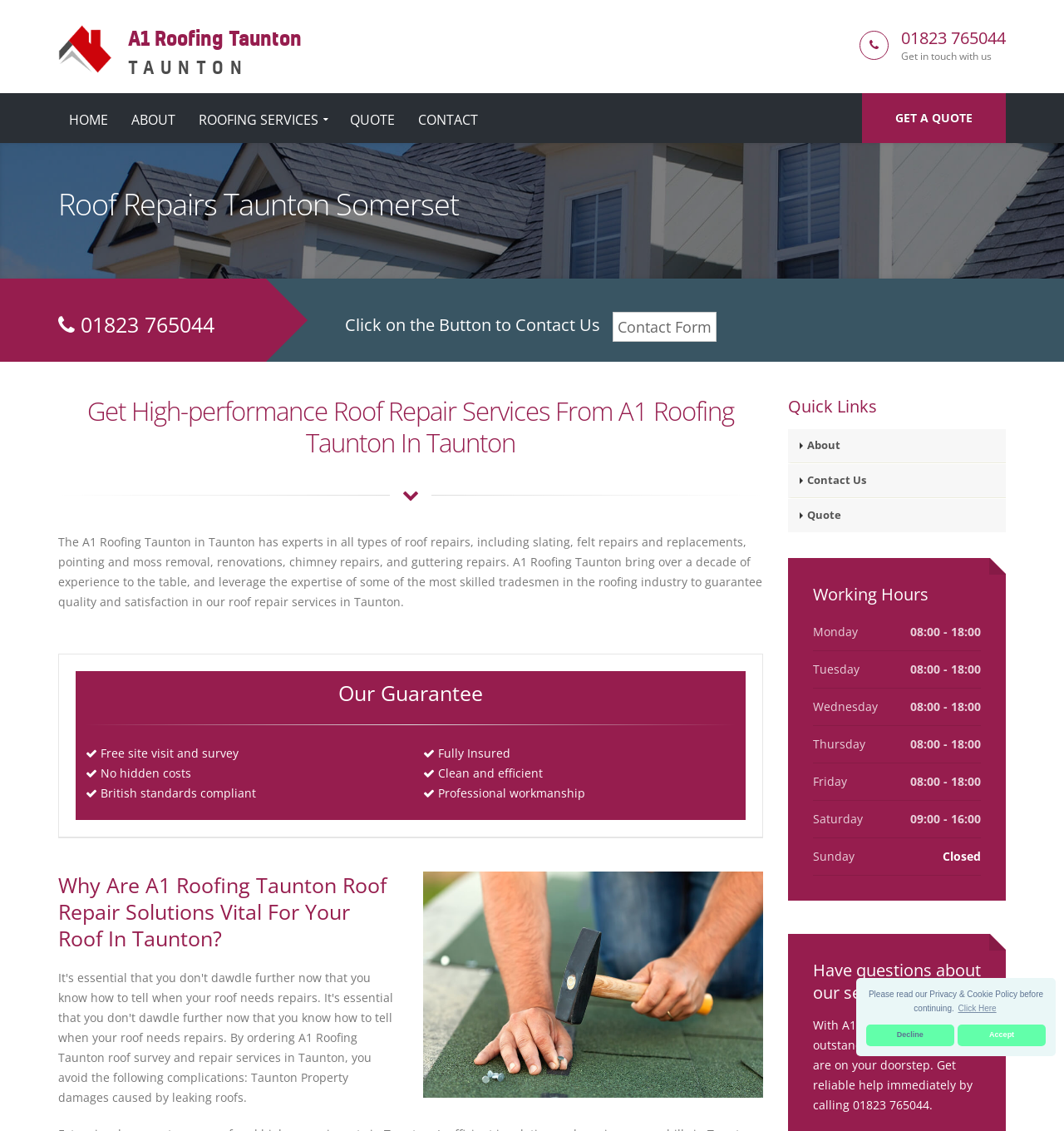Determine the bounding box coordinates of the clickable region to carry out the instruction: "Learn more about ROOFING SERVICES".

[0.177, 0.091, 0.317, 0.121]